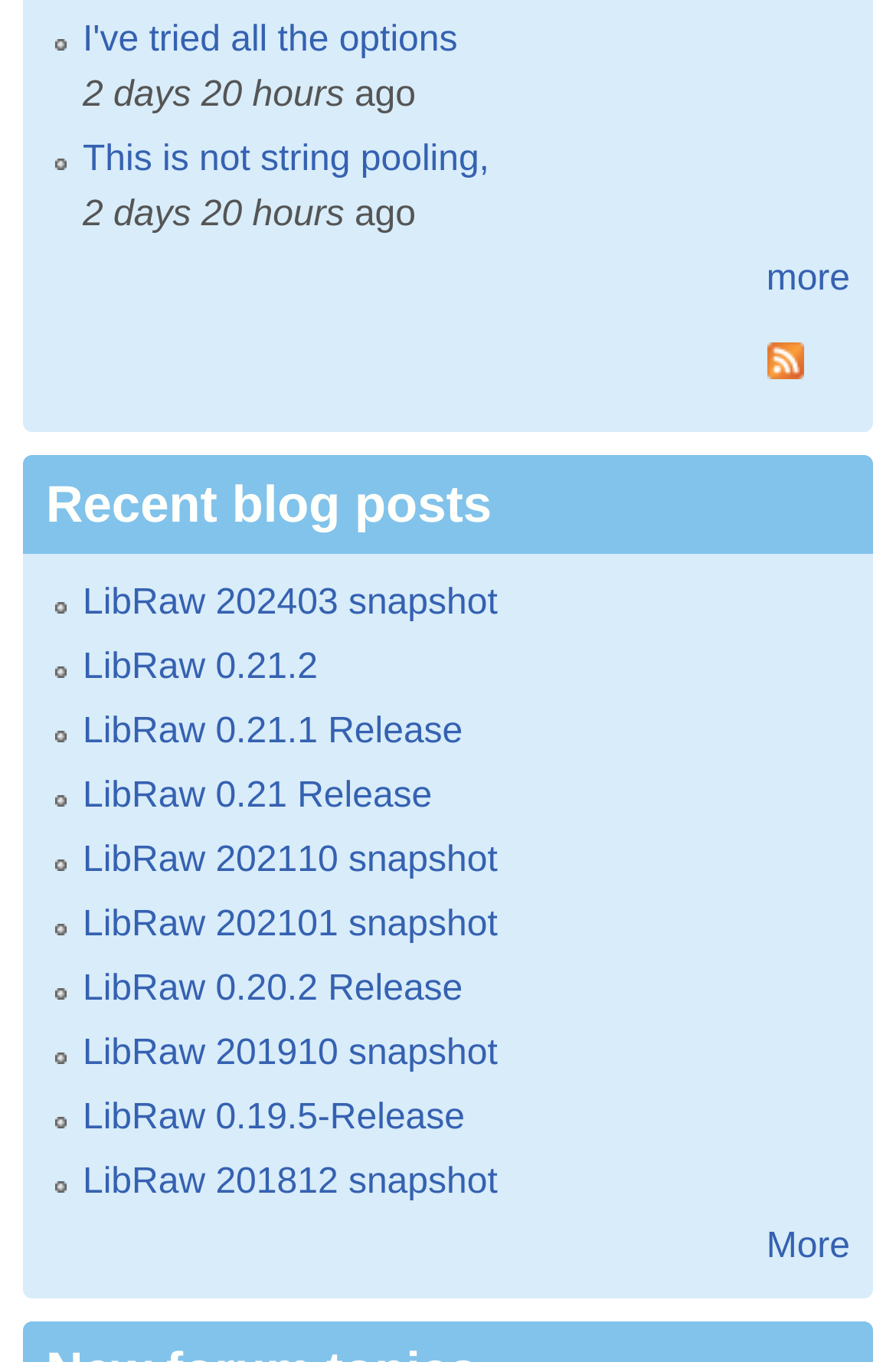Observe the image and answer the following question in detail: How many 'more' links are present on the webpage?

There are two links with the text 'more' on the webpage, one at the top and one at the bottom, indicating that there are more comments or posts available.